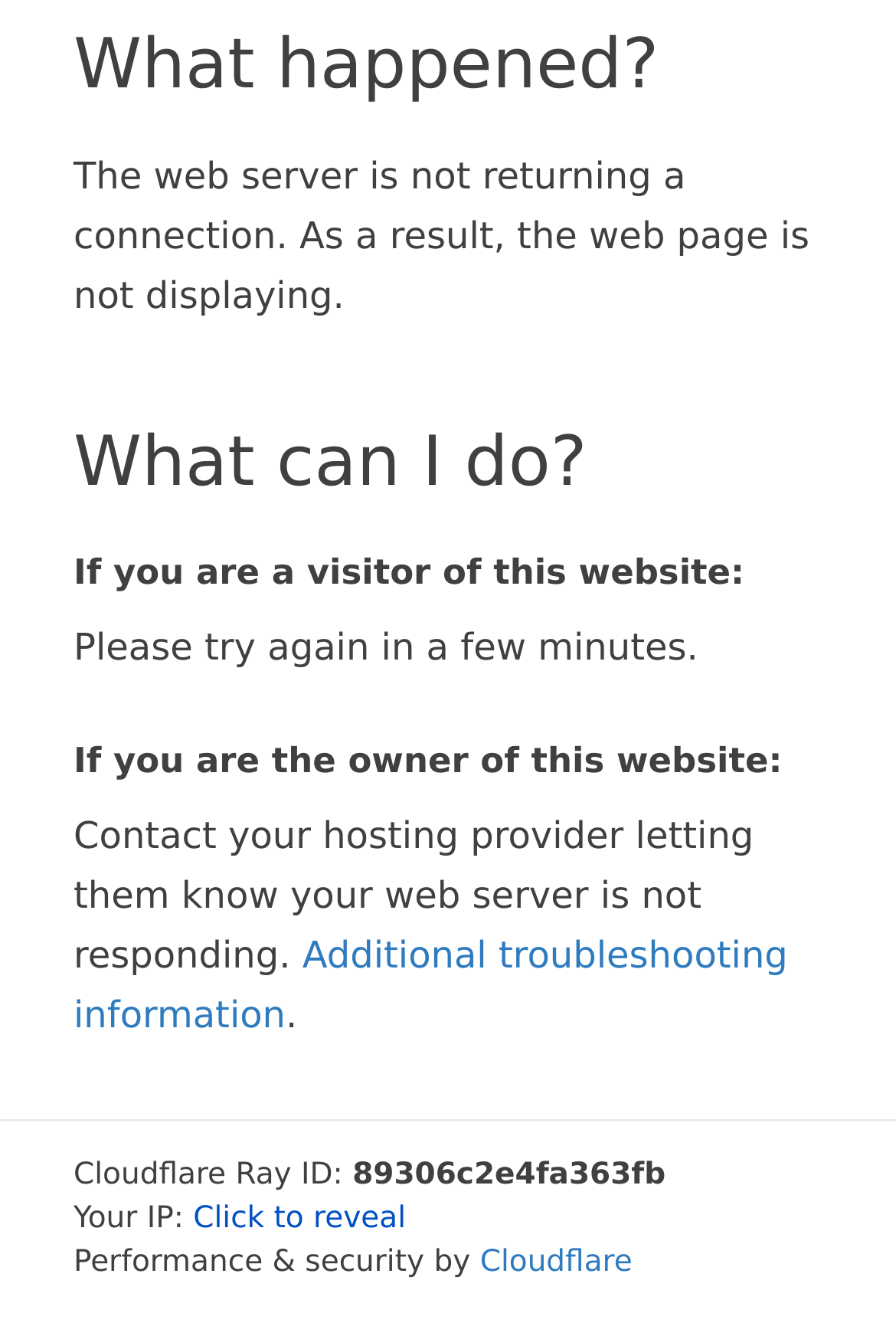What is the purpose of the 'Click to reveal' button?
Using the image, answer in one word or phrase.

To reveal IP address